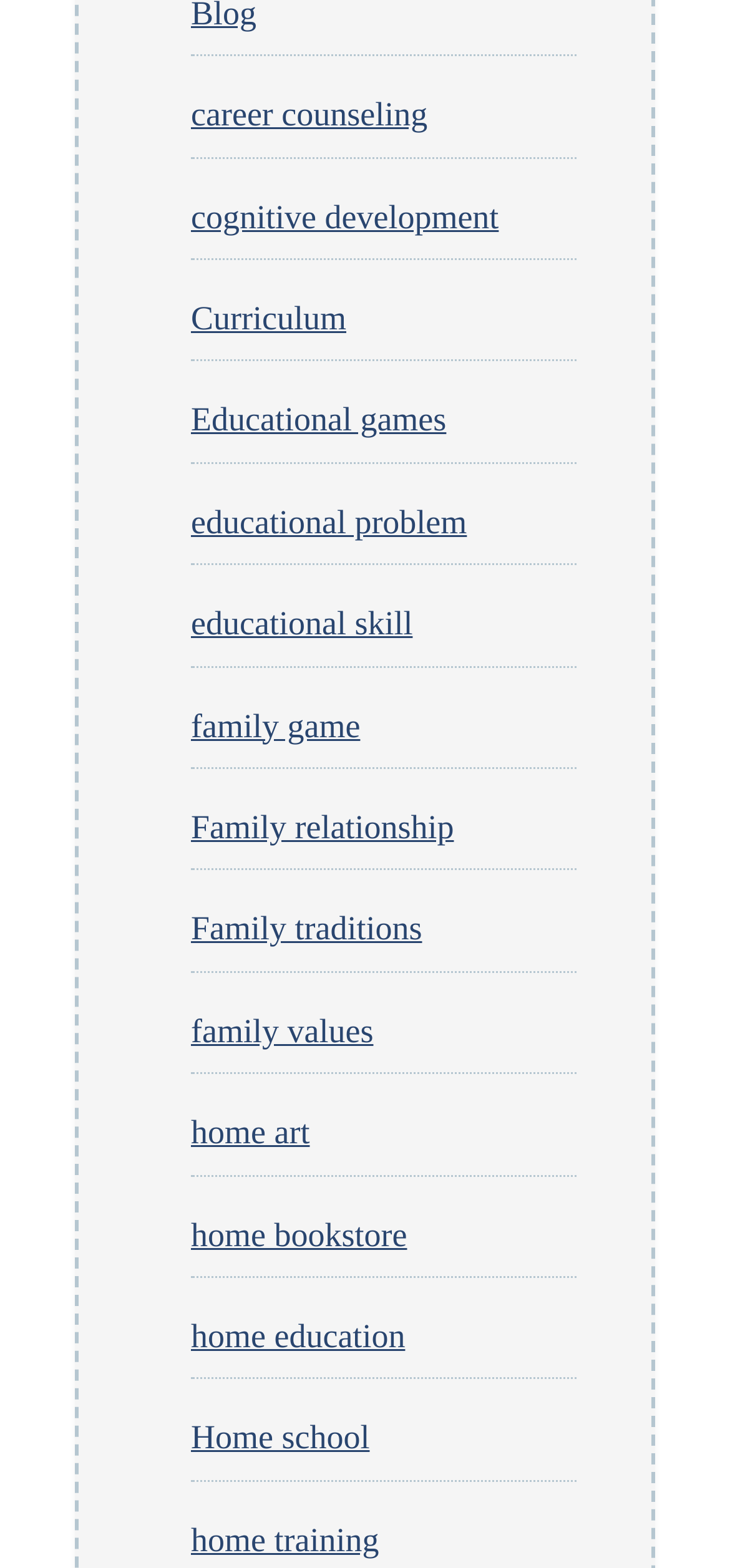Specify the bounding box coordinates of the area to click in order to execute this command: 'view home education'. The coordinates should consist of four float numbers ranging from 0 to 1, and should be formatted as [left, top, right, bottom].

[0.262, 0.84, 0.555, 0.864]